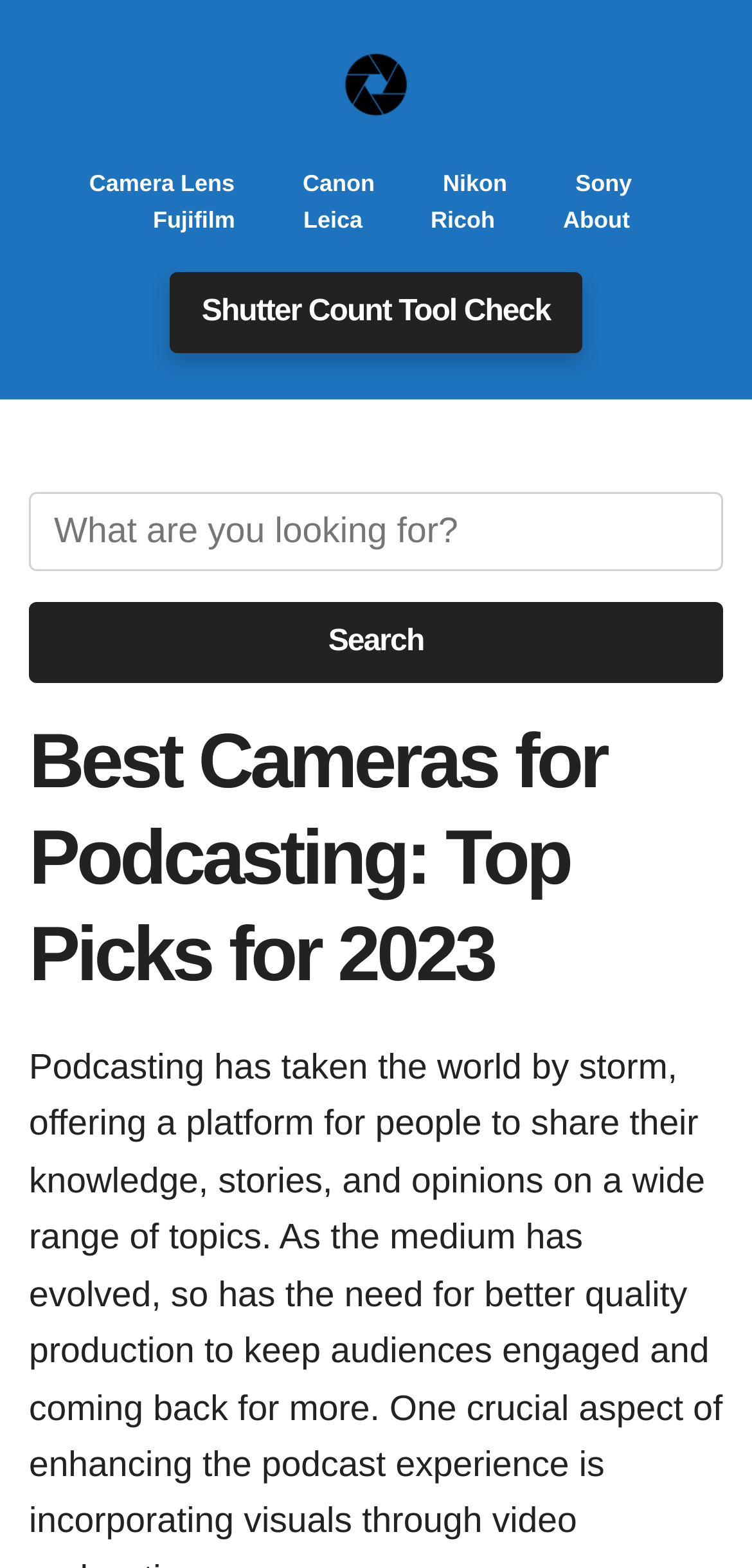What is the purpose of the search bar?
Give a one-word or short phrase answer based on the image.

To search for content